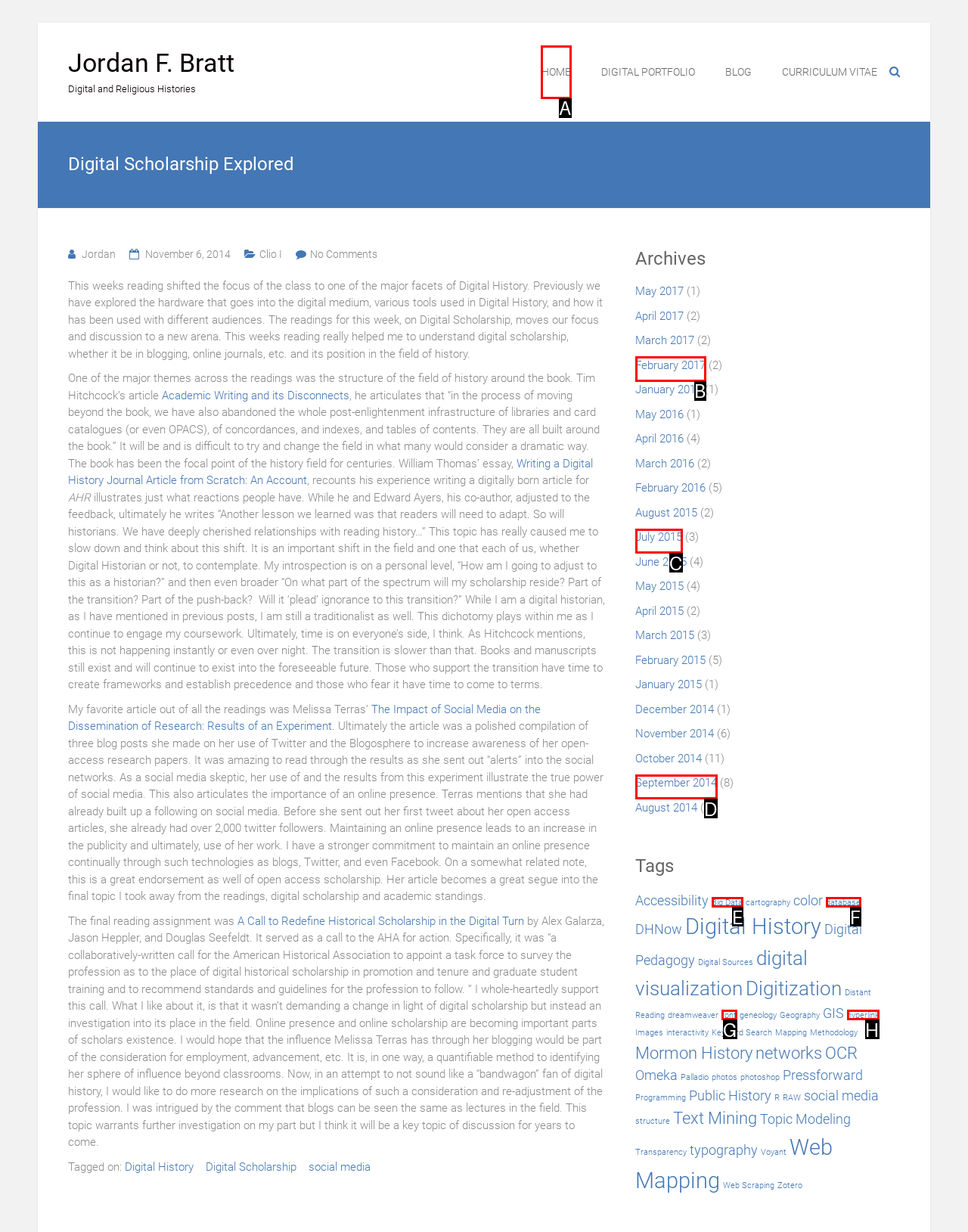Indicate which lettered UI element to click to fulfill the following task: Click on the 'HOME' link
Provide the letter of the correct option.

A